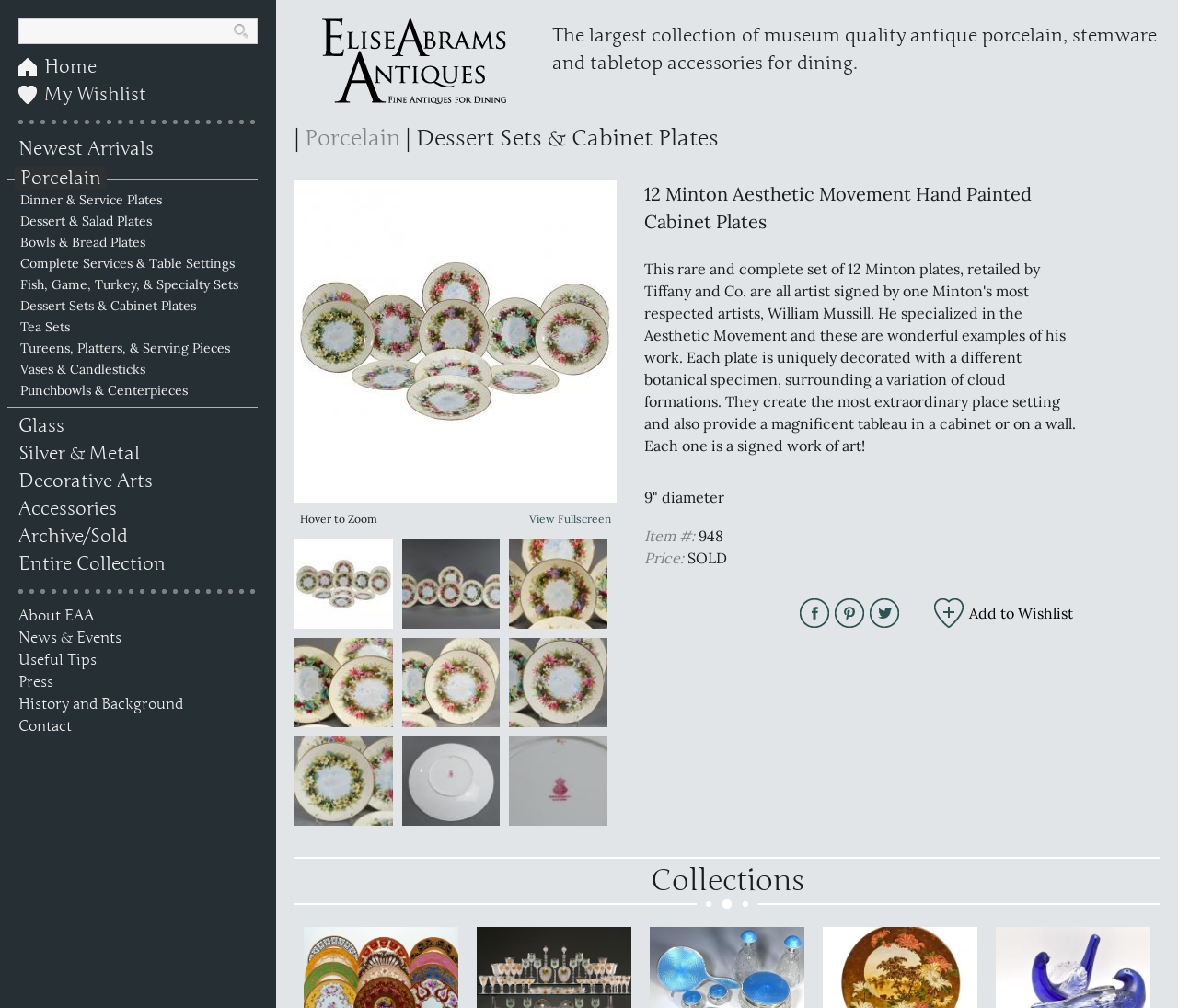Generate a detailed explanation of the webpage's features and information.

This webpage is an online antique store, specifically showcasing a rare and complete set of 12 Minton Aesthetic Movement Hand Painted Cabinet Plates. At the top of the page, there is a navigation menu with links to various categories, including "Porcelain", "Dessert Sets & Cabinet Plates", and "Glass". Below this menu, there is a prominent image of the cabinet plates, with a "Hover to Zoom" feature and a "View Fullscreen" button.

To the right of the image, there is a detailed description of the item, including its dimensions, item number, and price (which is listed as "SOLD"). There are also social media sharing links and an "Add to Wishlist" button.

Below the item description, there are several thumbnails of related items, each with a link to view more details. Further down the page, there is a section titled "Collections" with links to various categories, such as "Dinner & Service Plates", "Tea Sets", and "Vases & Candlesticks".

On the left side of the page, there is a search bar and a list of links to other sections of the website, including "Home", "My Wishlist", "Newest Arrivals", and "About EAA". There is also a list of links to specific categories, such as "Porcelain", "Glass", and "Silver & Metal".